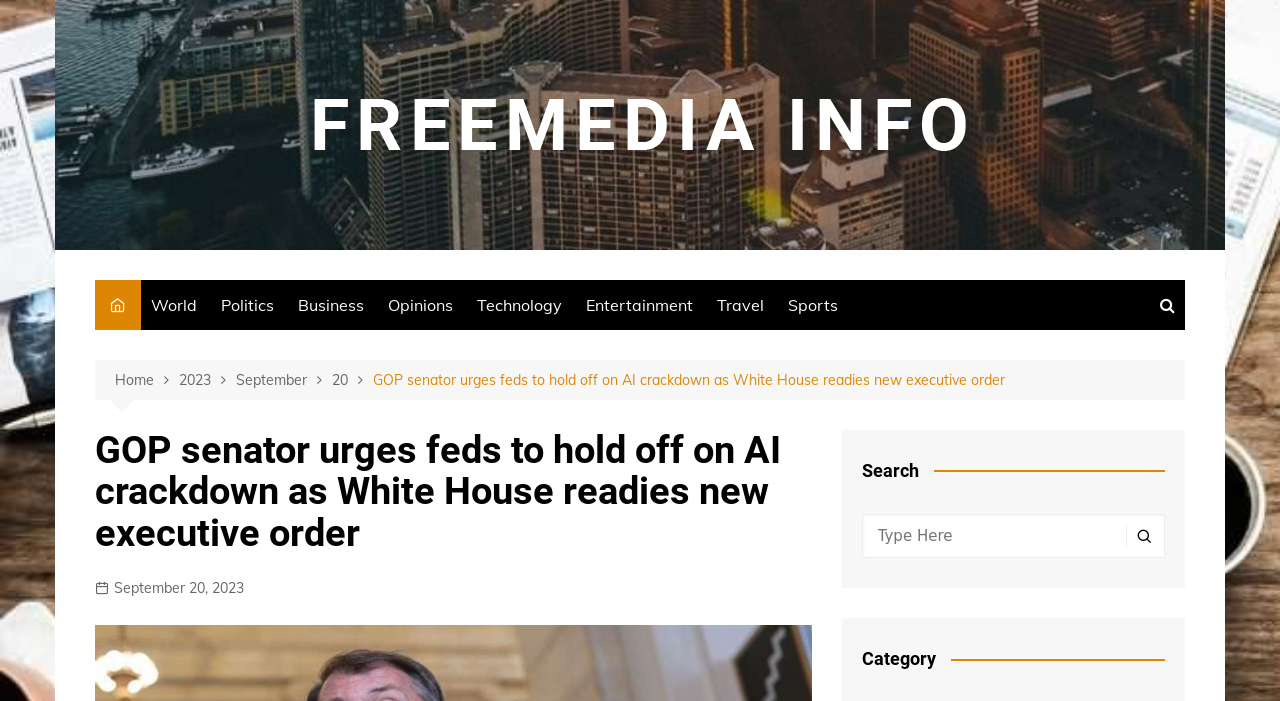Locate the primary heading on the webpage and return its text.

GOP senator urges feds to hold off on AI crackdown as White House readies new executive order